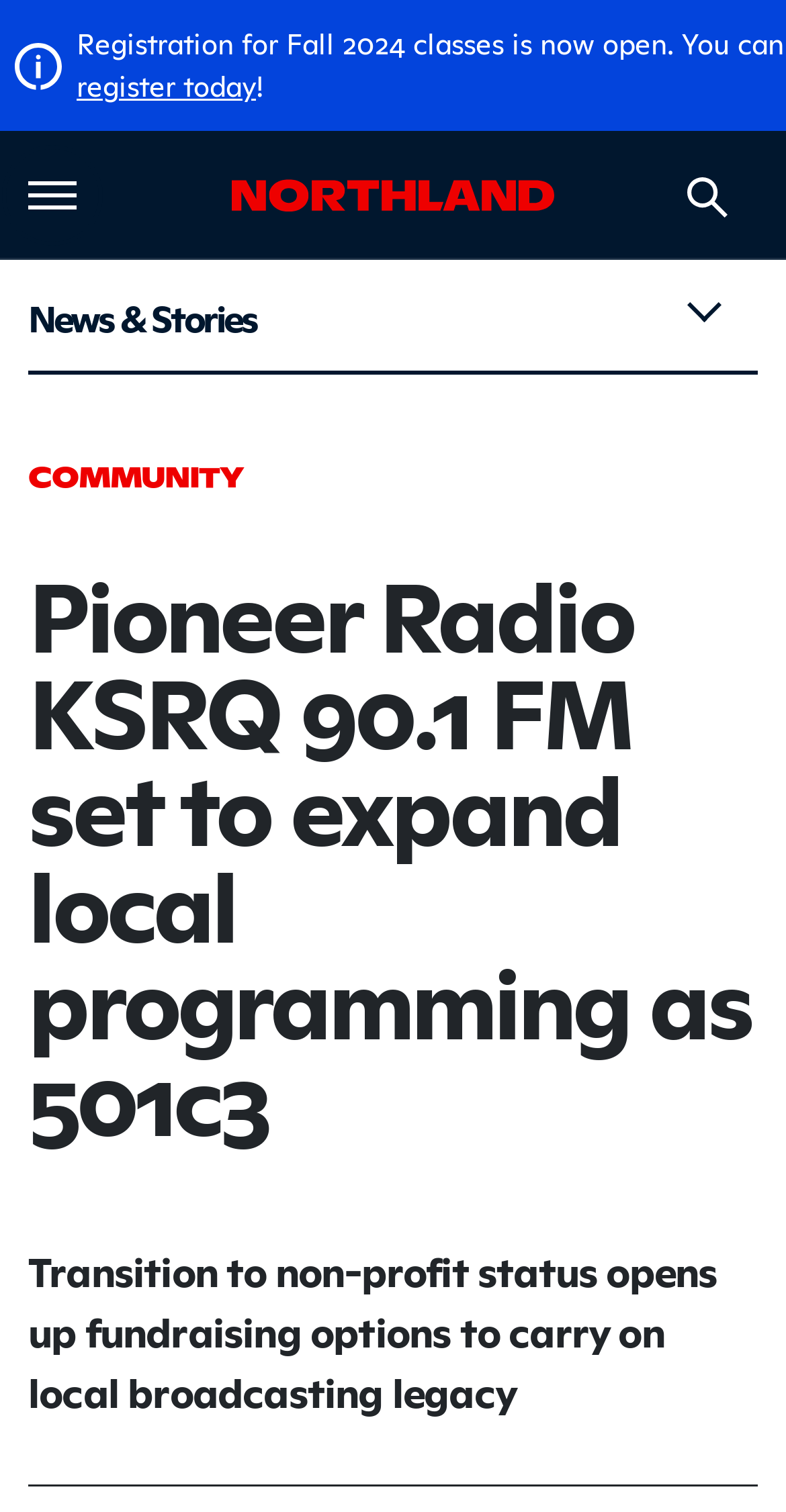What is the name of the radio station?
Please give a detailed and elaborate answer to the question based on the image.

I found the answer by looking at the heading element with the text 'Pioneer Radio KSRQ 90.1 FM set to expand local programming as 501c3' which is repeated multiple times on the page.